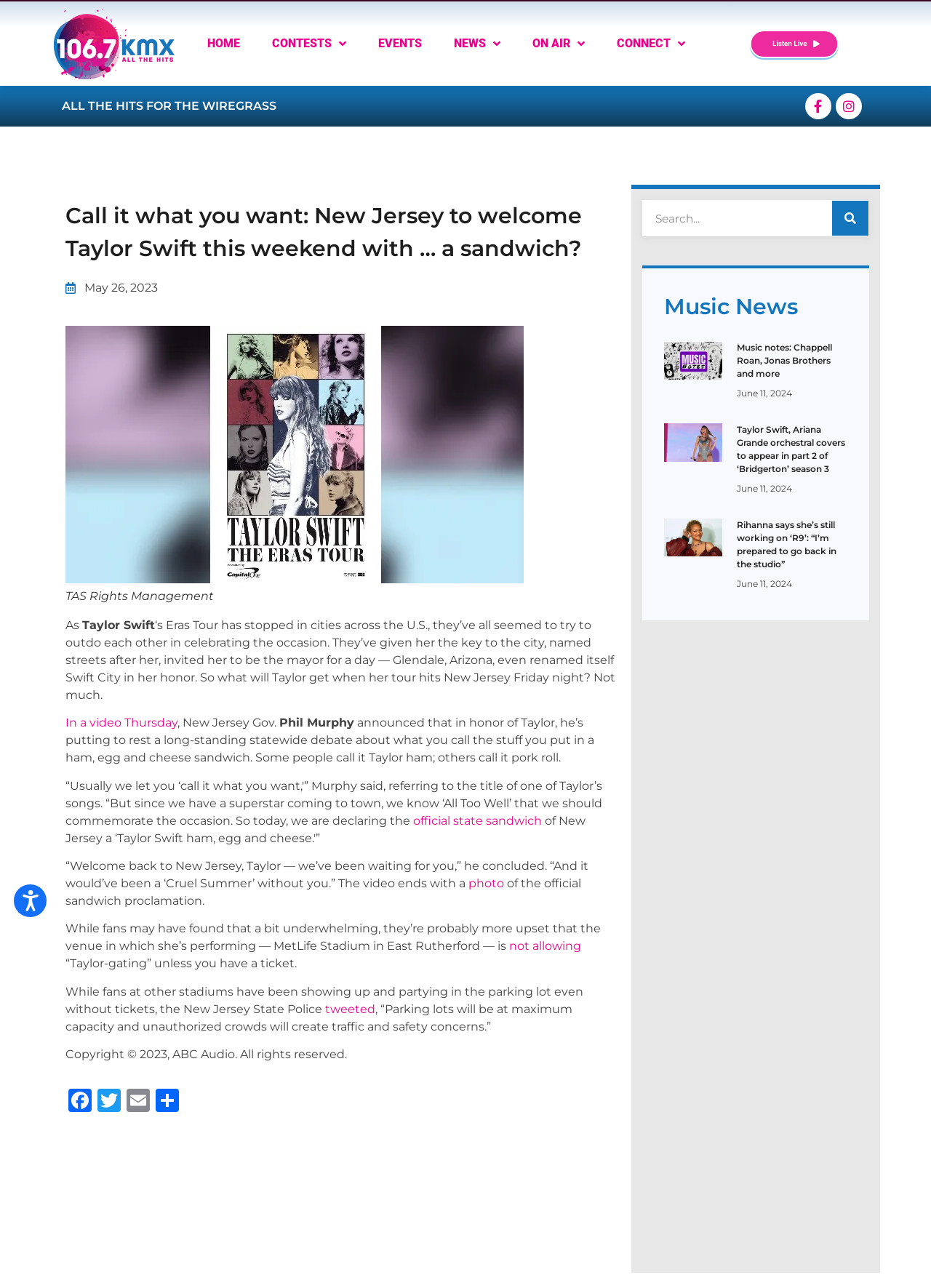Please specify the bounding box coordinates in the format (top-left x, top-left y, bottom-right x, bottom-right y), with all values as floating point numbers between 0 and 1. Identify the bounding box of the UI element described by: In a video Thursday

[0.07, 0.556, 0.191, 0.566]